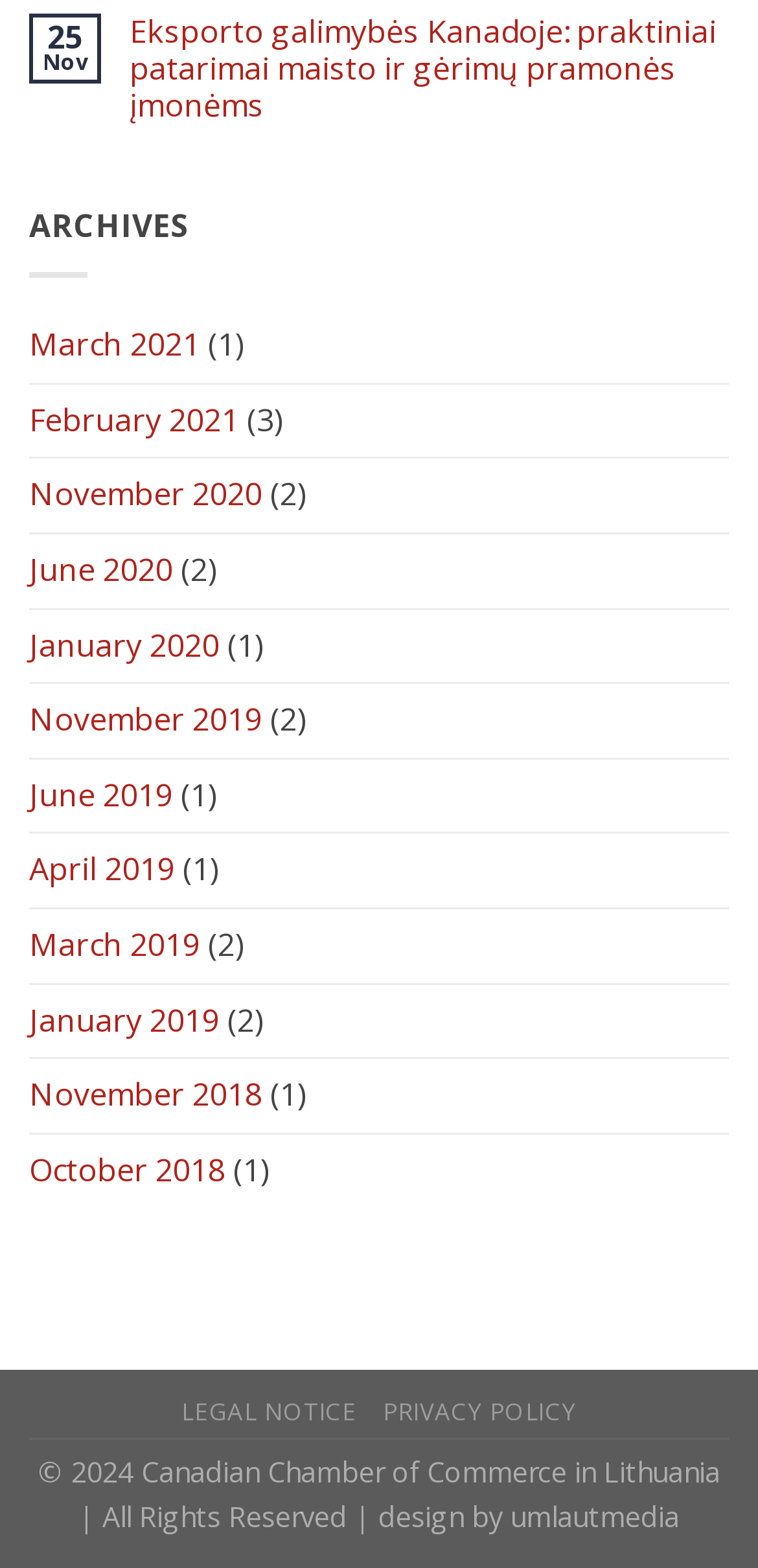Please identify the bounding box coordinates of the element on the webpage that should be clicked to follow this instruction: "Read legal notice". The bounding box coordinates should be given as four float numbers between 0 and 1, formatted as [left, top, right, bottom].

[0.239, 0.89, 0.471, 0.911]